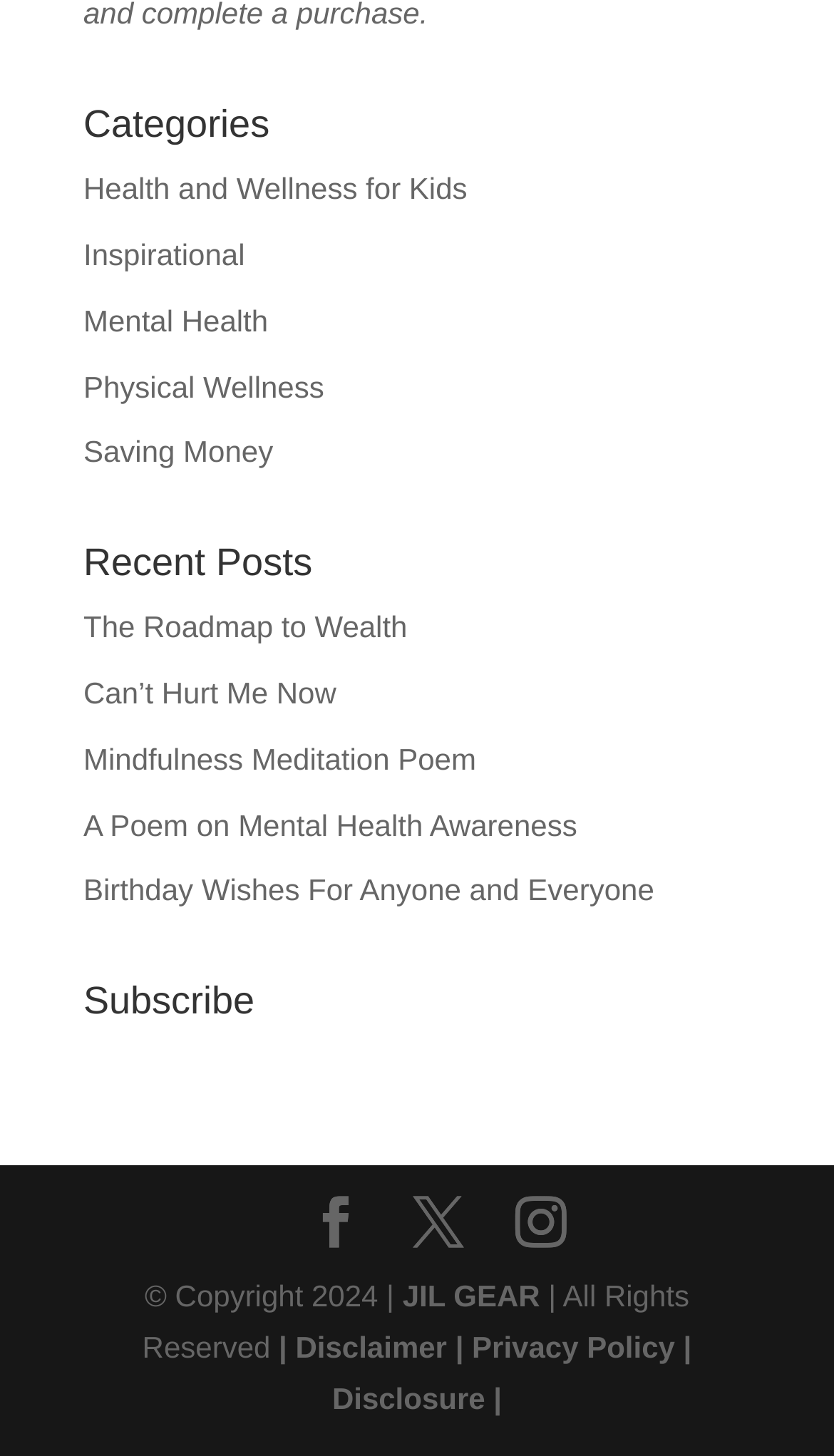Based on the element description: "Health and Wellness for Kids", identify the UI element and provide its bounding box coordinates. Use four float numbers between 0 and 1, [left, top, right, bottom].

[0.1, 0.118, 0.56, 0.141]